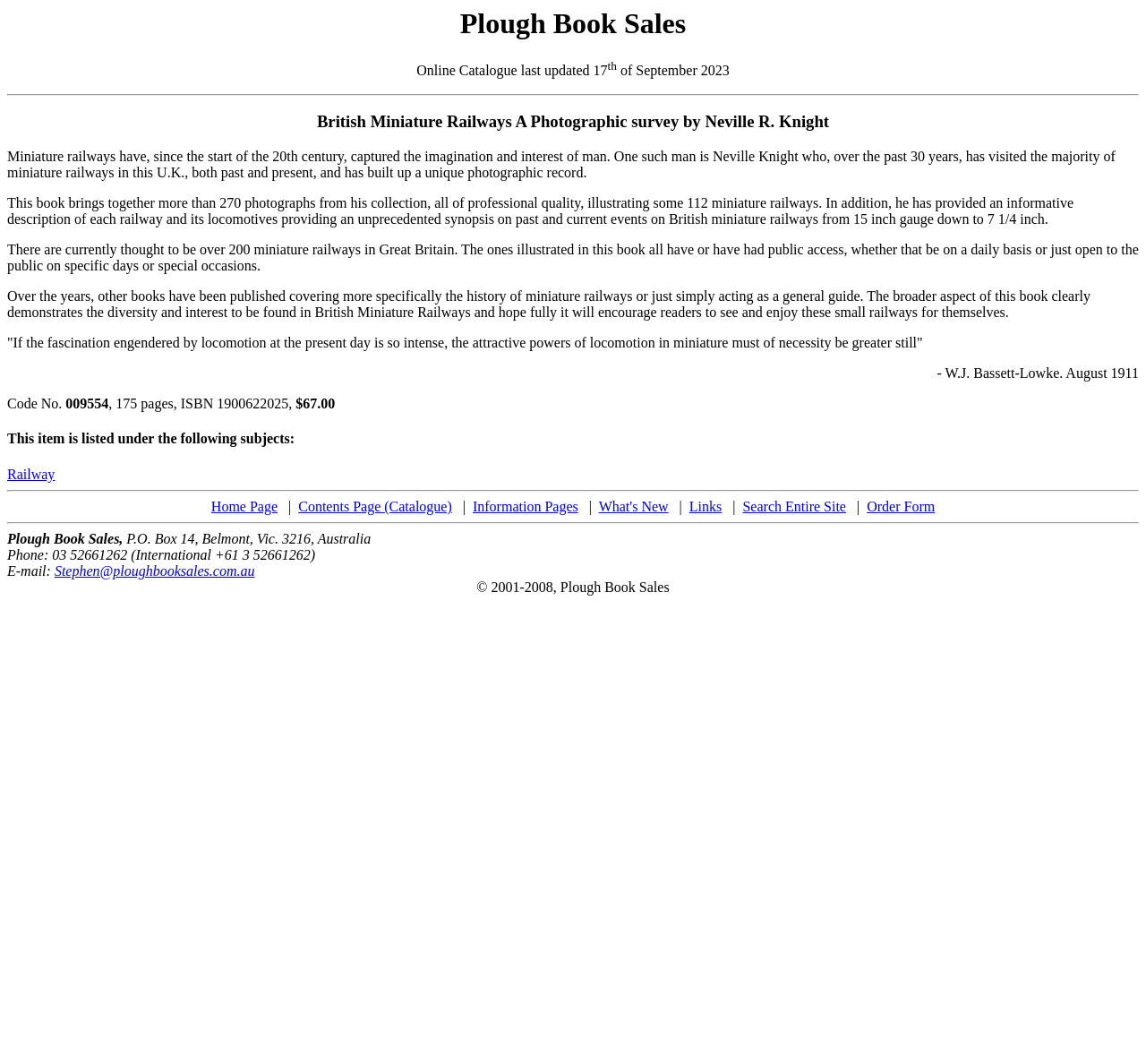Given the element description What's New, predict the bounding box coordinates for the UI element in the webpage screenshot. The format should be (top-left x, top-left y, bottom-right x, bottom-right y), and the values should be between 0 and 1.

[0.522, 0.469, 0.583, 0.483]